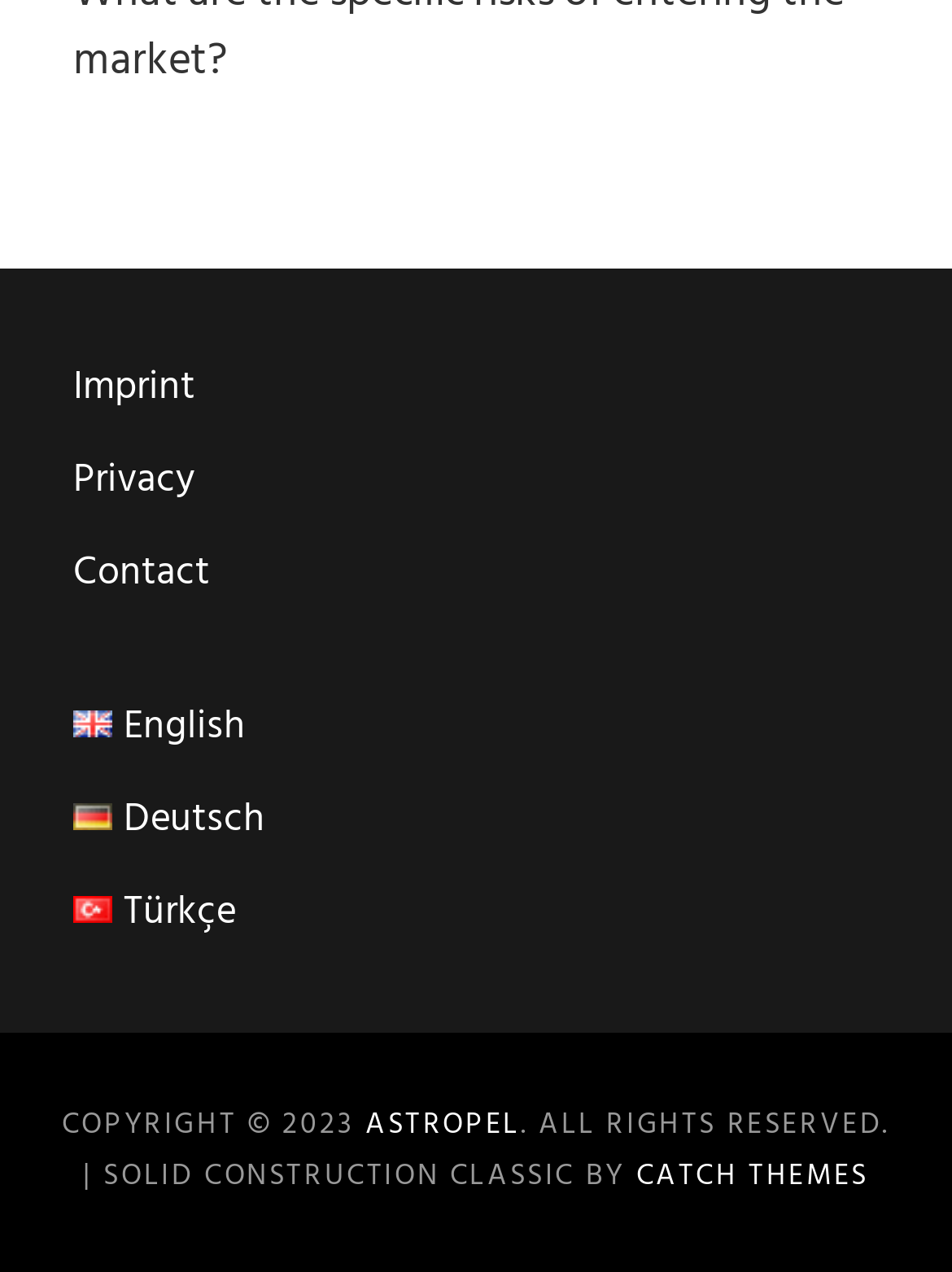How many language options are available?
Refer to the image and give a detailed answer to the question.

I counted the number of language links available, which are English, Deutsch, and Türkçe, so there are 3 language options available.